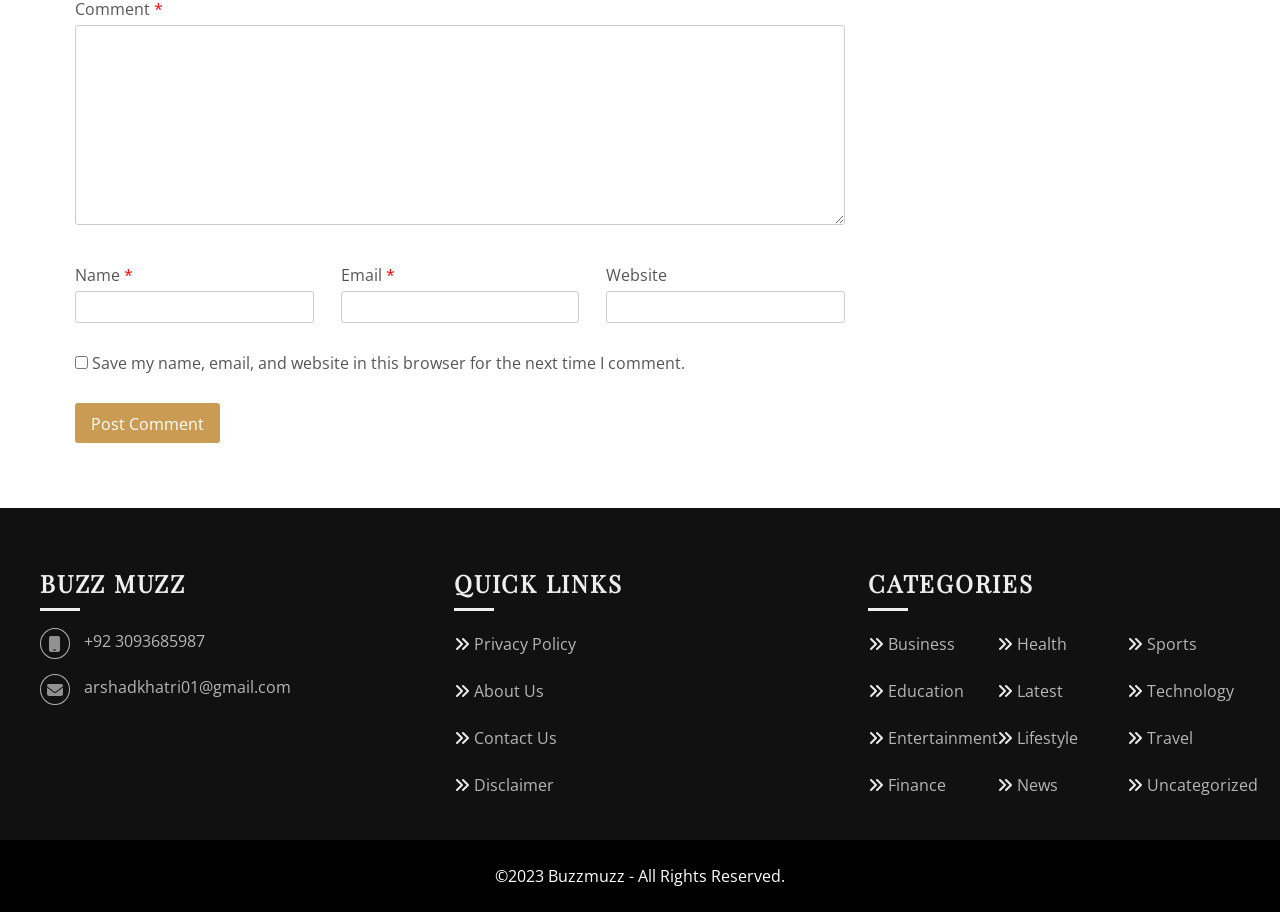Using the provided element description: "+92 3093685987", determine the bounding box coordinates of the corresponding UI element in the screenshot.

[0.066, 0.69, 0.16, 0.715]